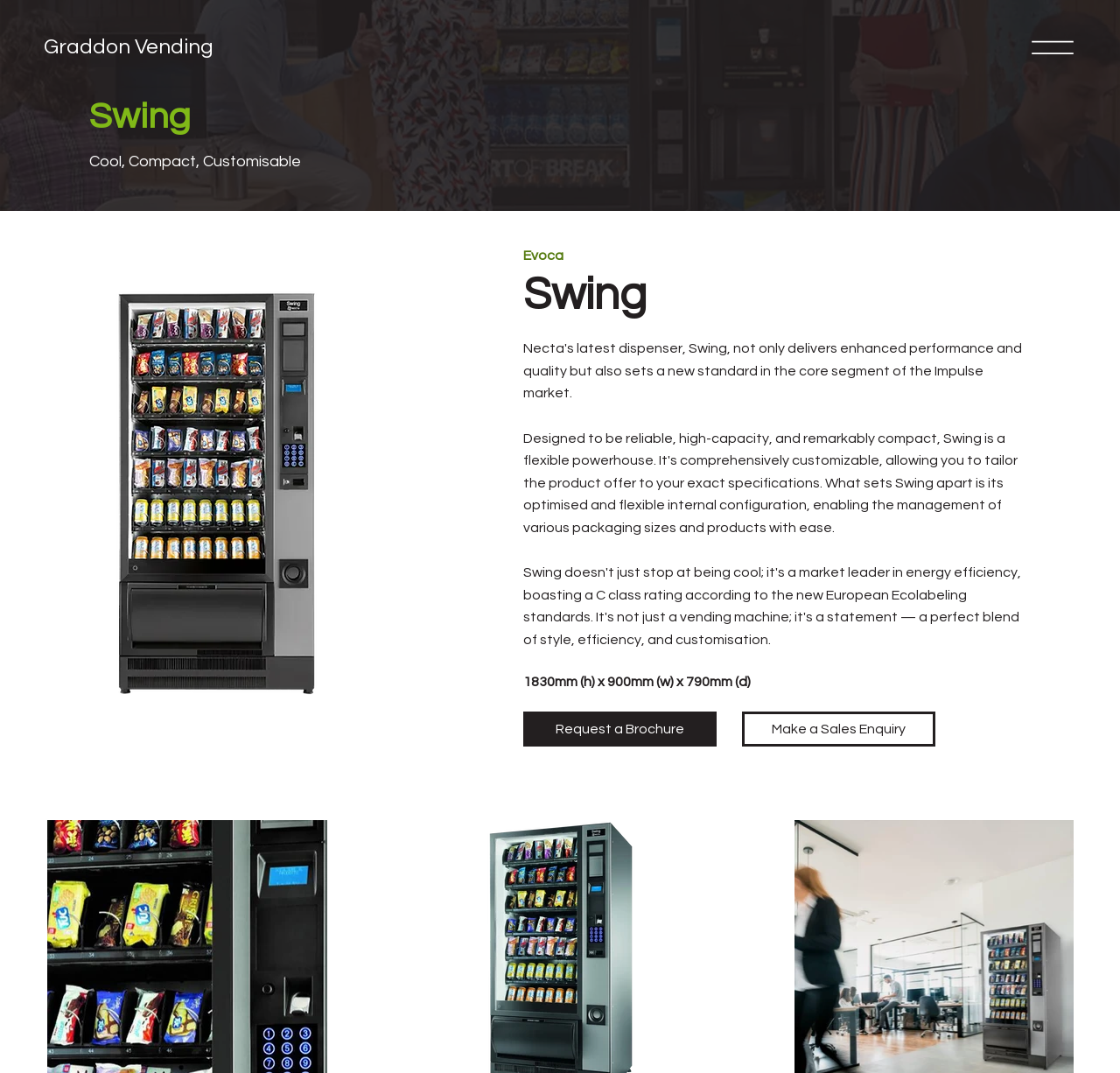What is the name of the vending machine?
Answer the question with just one word or phrase using the image.

Swing